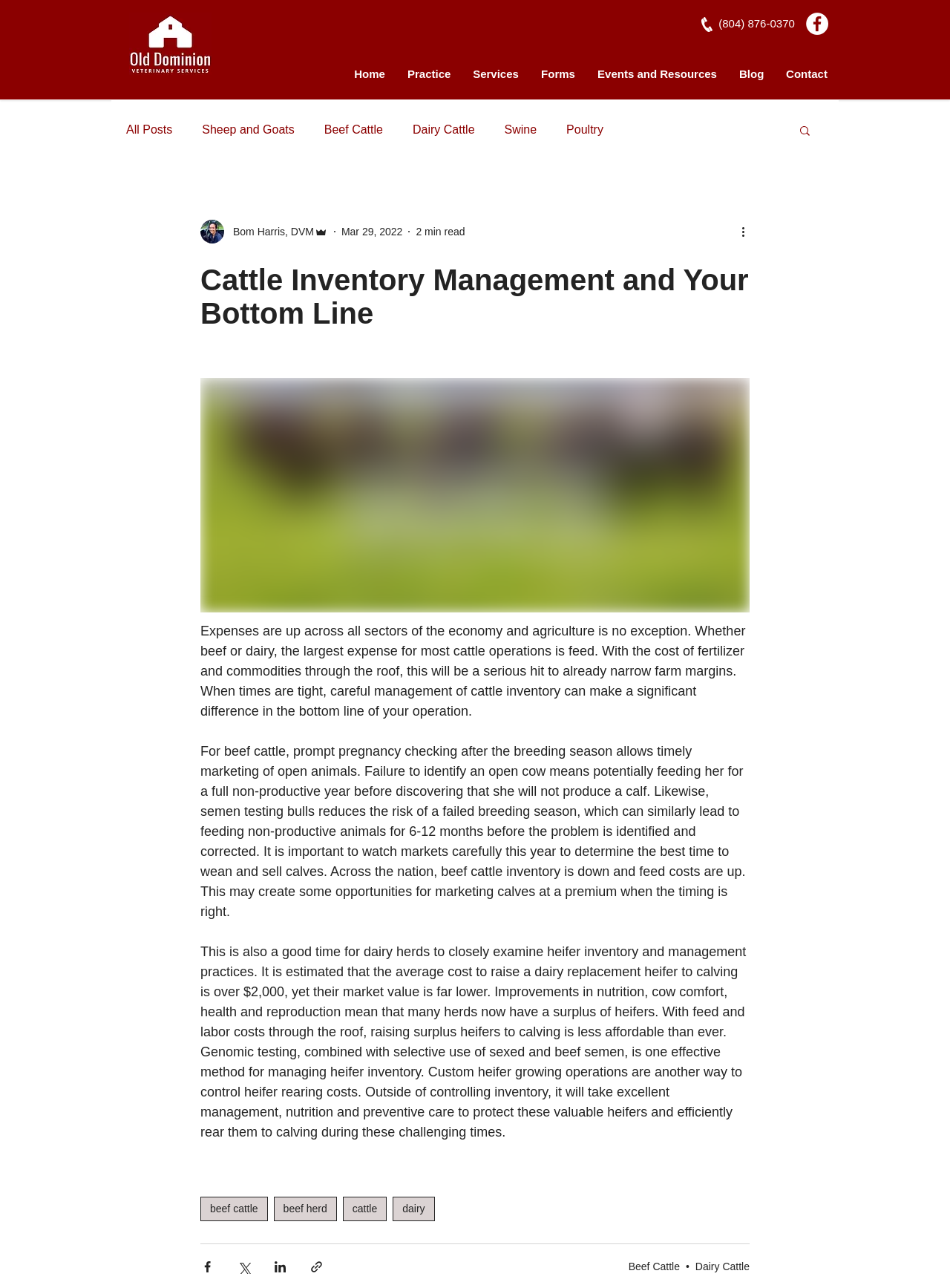Please specify the bounding box coordinates of the region to click in order to perform the following instruction: "Read more about 'Beef Cattle'".

[0.661, 0.978, 0.716, 0.988]